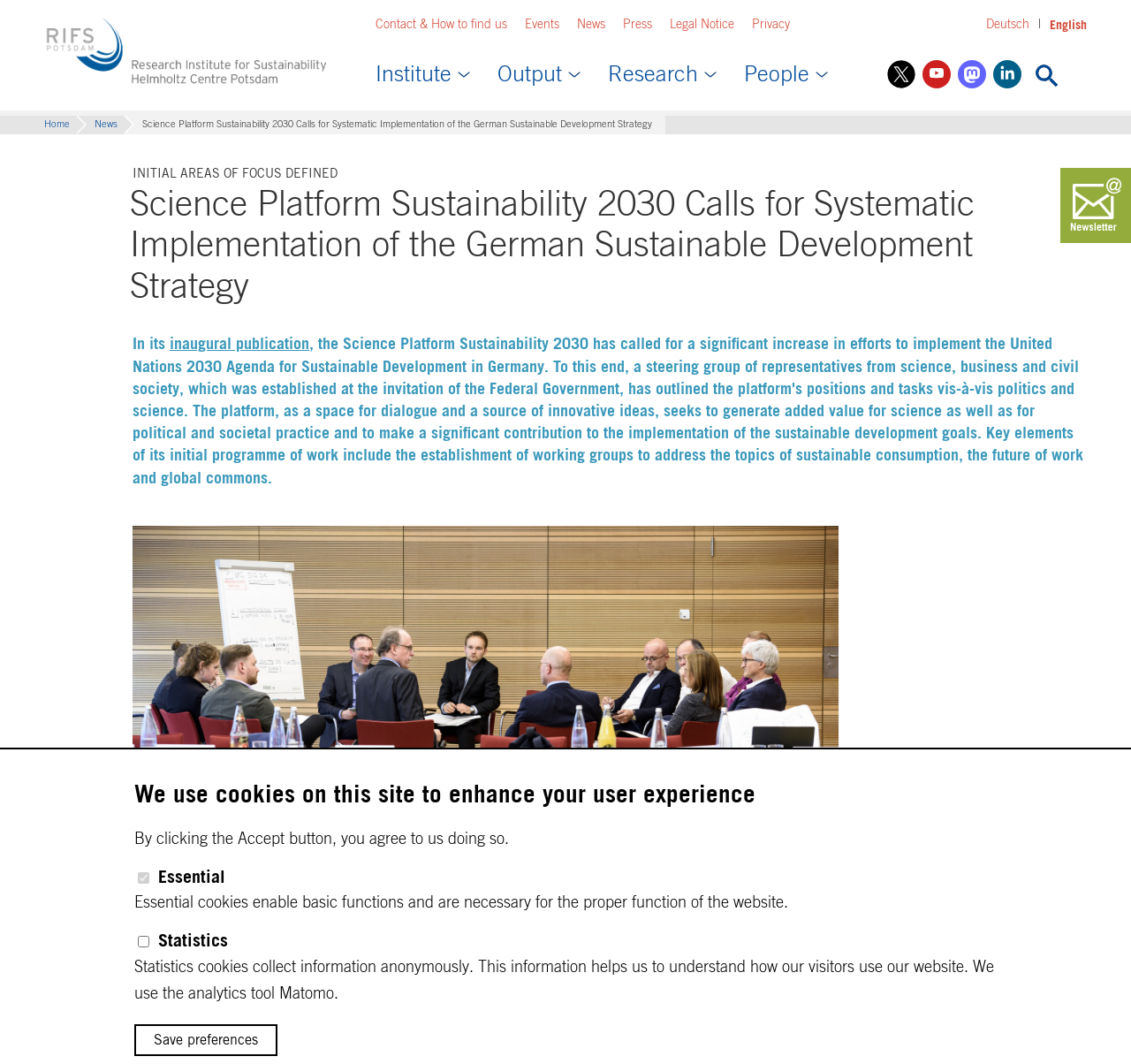Answer this question using a single word or a brief phrase:
What is the name of the research institute?

IASS